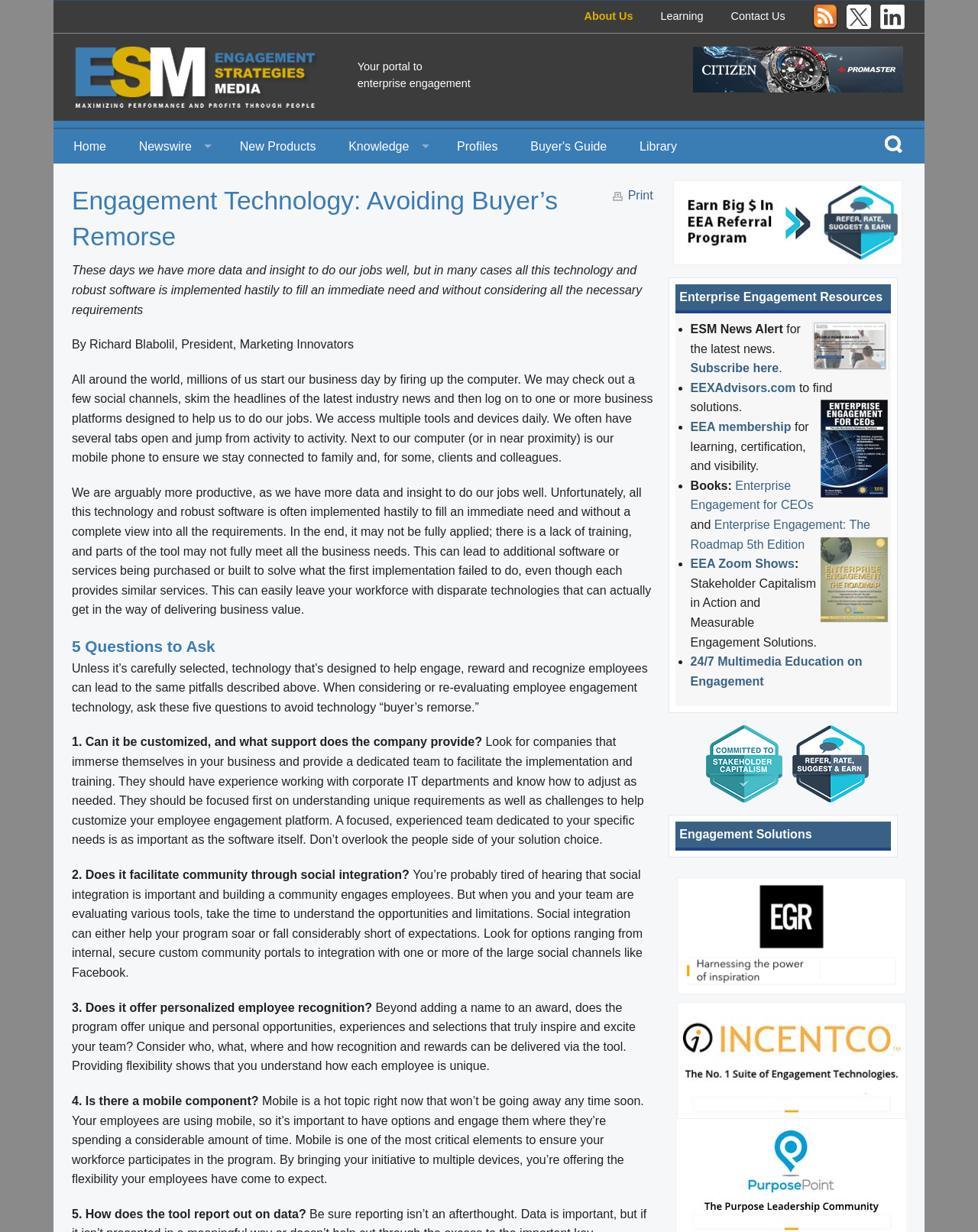Write an elaborate caption that captures the essence of the webpage.

The webpage is about Engagement Strategies Media, focusing on engagement technology and avoiding buyer's remorse. At the top, there are several links to different sections of the website, including "About Us", "Learning", "Contact Us", and social media links. Below these links, there is a logo for Engagement Strategies Media, accompanied by a tagline "Your portal to enterprise engagement".

The main content of the webpage is an article titled "Engagement Technology: Avoiding Buyer's Remorse". The article discusses the importance of carefully selecting technology to engage, reward, and recognize employees, and provides five questions to ask when considering or re-evaluating employee engagement technology. The questions include whether the technology can be customized, facilitates community through social integration, offers personalized employee recognition, has a mobile component, and how it reports out on data.

The article is divided into sections, each addressing one of the five questions. The text is accompanied by headings and subheadings, making it easy to follow. There are no images within the article, but there are links to related resources and websites throughout the text.

On the right-hand side of the webpage, there are several links and resources, including a section on "Enterprise Engagement Resources" with links to EEXAdvisors.com, EEA membership, and books on enterprise engagement. There are also links to EEA Zoom Shows and 24/7 multimedia education on engagement.

At the bottom of the webpage, there is a link to "Committed to Stakeholder Capitalism" with an accompanying image. Overall, the webpage is focused on providing information and resources on engagement technology and strategies, with a clean and organized layout.